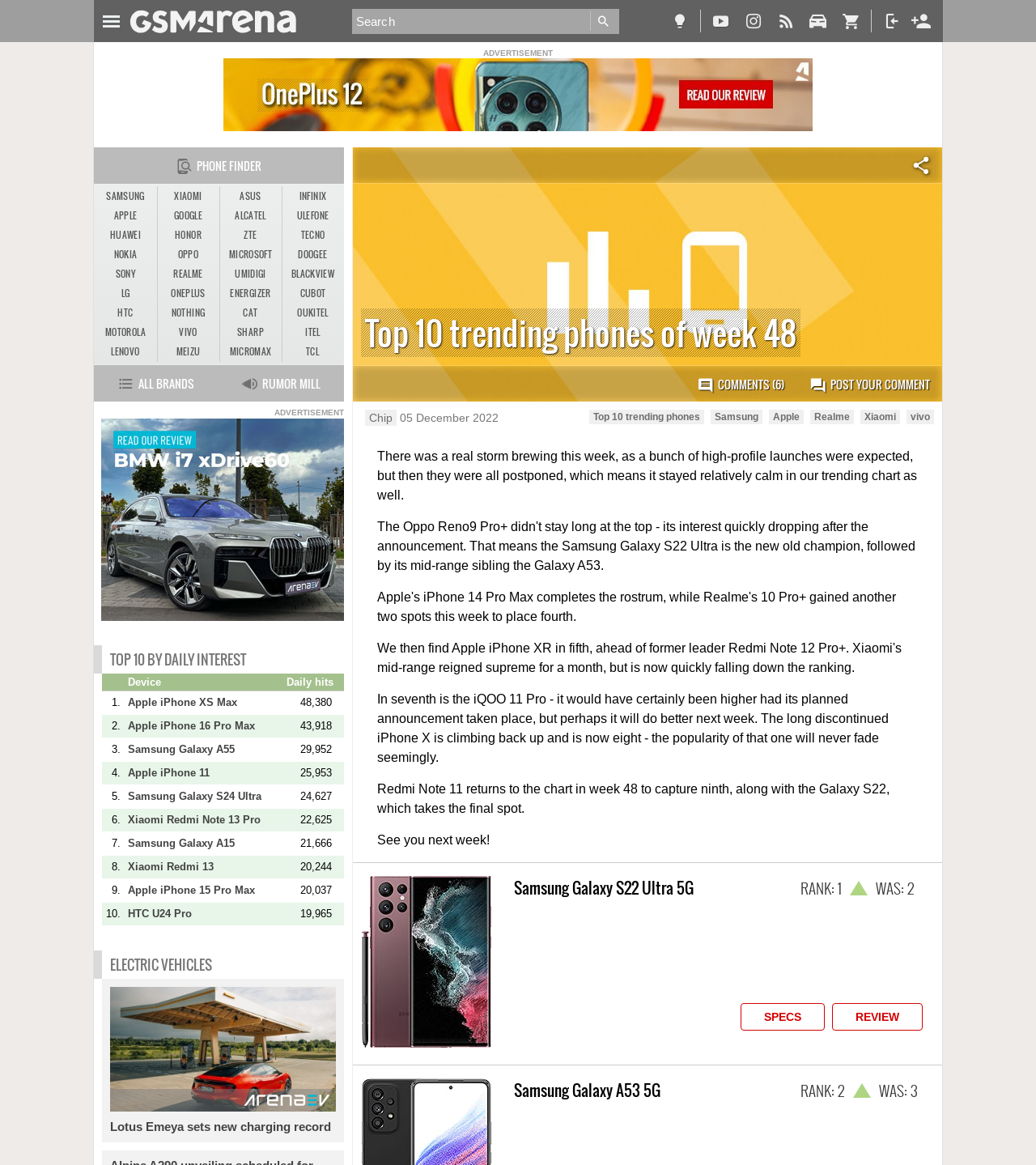Please give a succinct answer to the question in one word or phrase:
How many comments are there for the article?

6